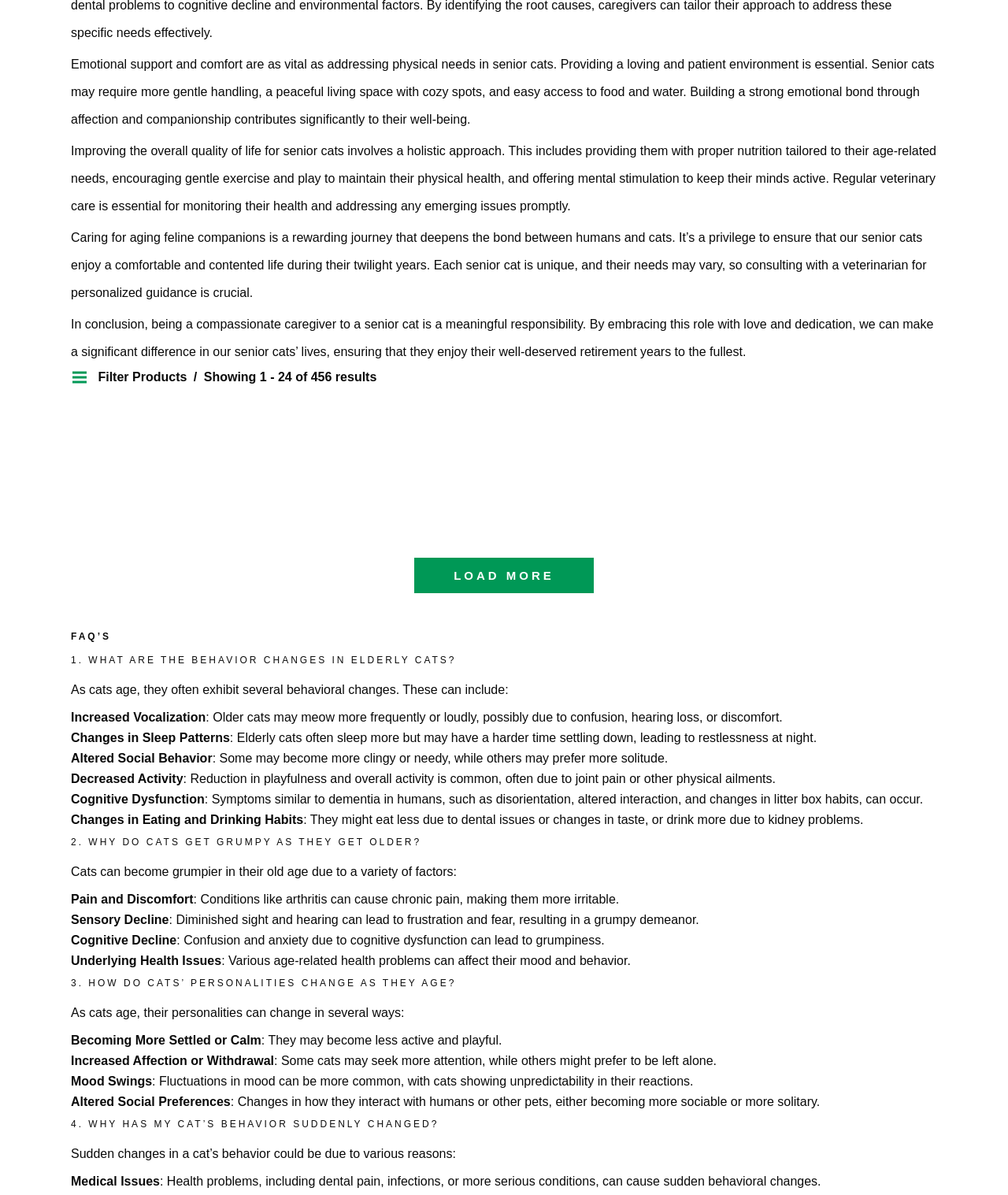How many products are shown on this page?
Please provide a detailed answer to the question.

I counted the number of 'view product' links on the page, which indicates the number of products shown. There are 24 'view product' links, so there are 24 products shown on this page.